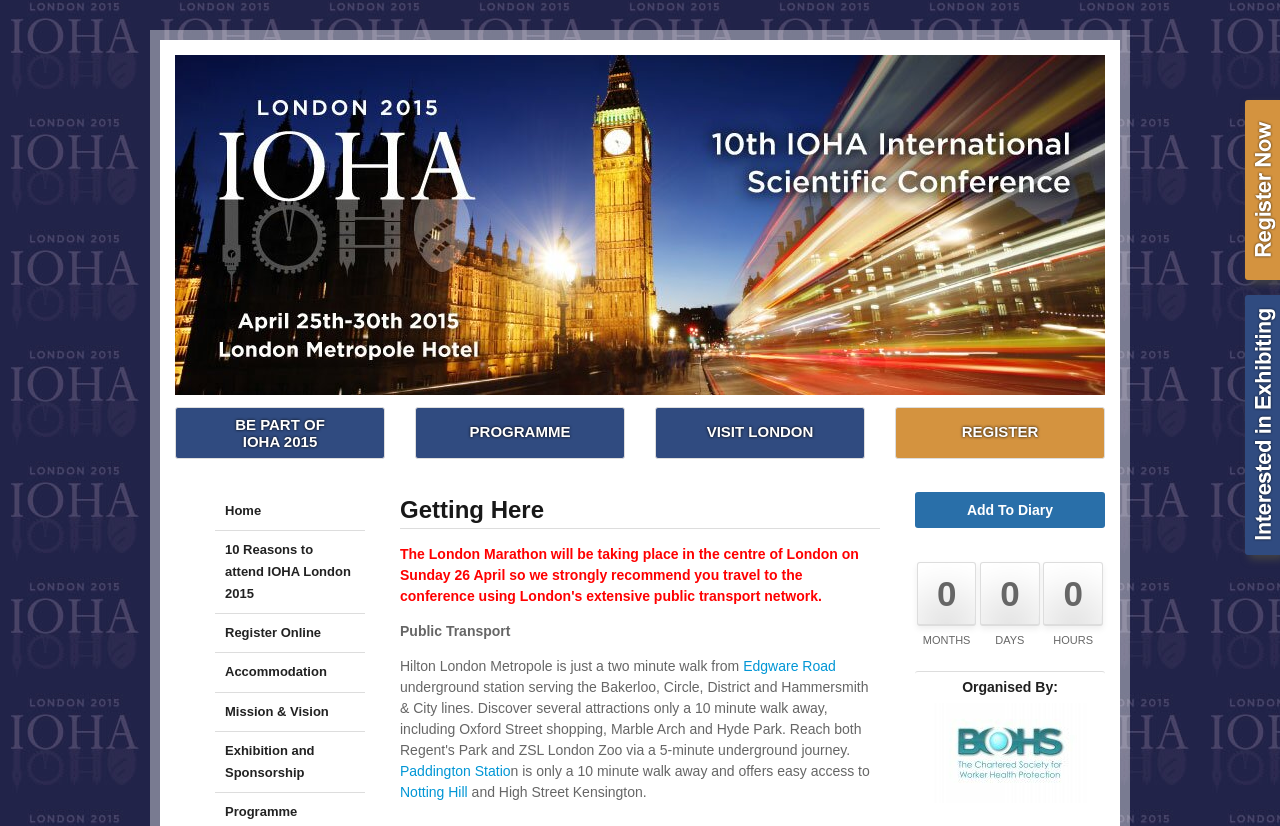Based on the image, please elaborate on the answer to the following question:
What is the nearest underground station to Hilton London Metropole?

According to the webpage, Hilton London Metropole is just a two-minute walk from Edgware Road underground, which implies that Edgware Road is the nearest underground station to the hotel.